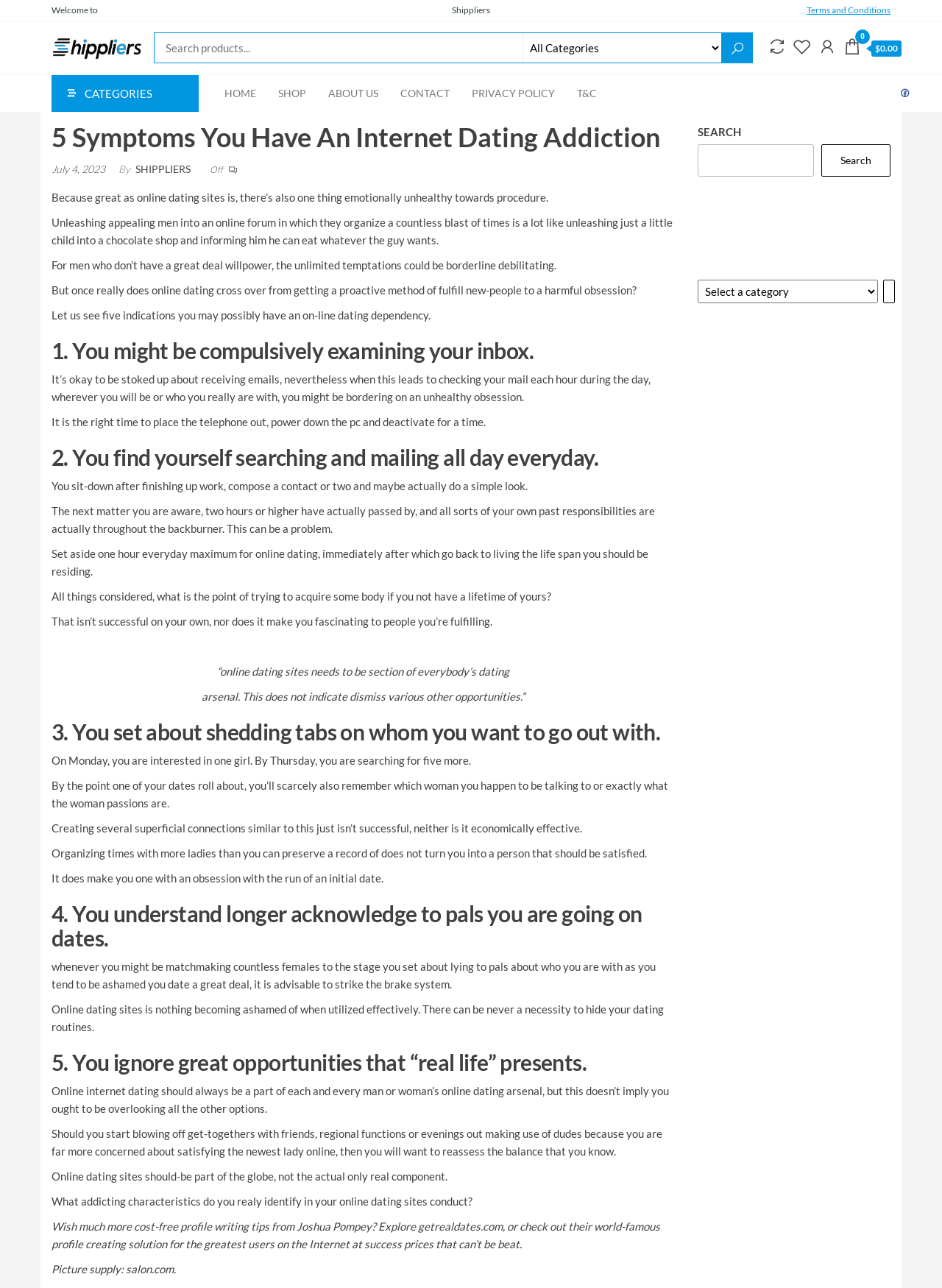Locate the UI element described by Terms and Conditions in the provided webpage screenshot. Return the bounding box coordinates in the format (top-left x, top-left y, bottom-right x, bottom-right y), ensuring all values are between 0 and 1.

[0.856, 0.003, 0.945, 0.012]